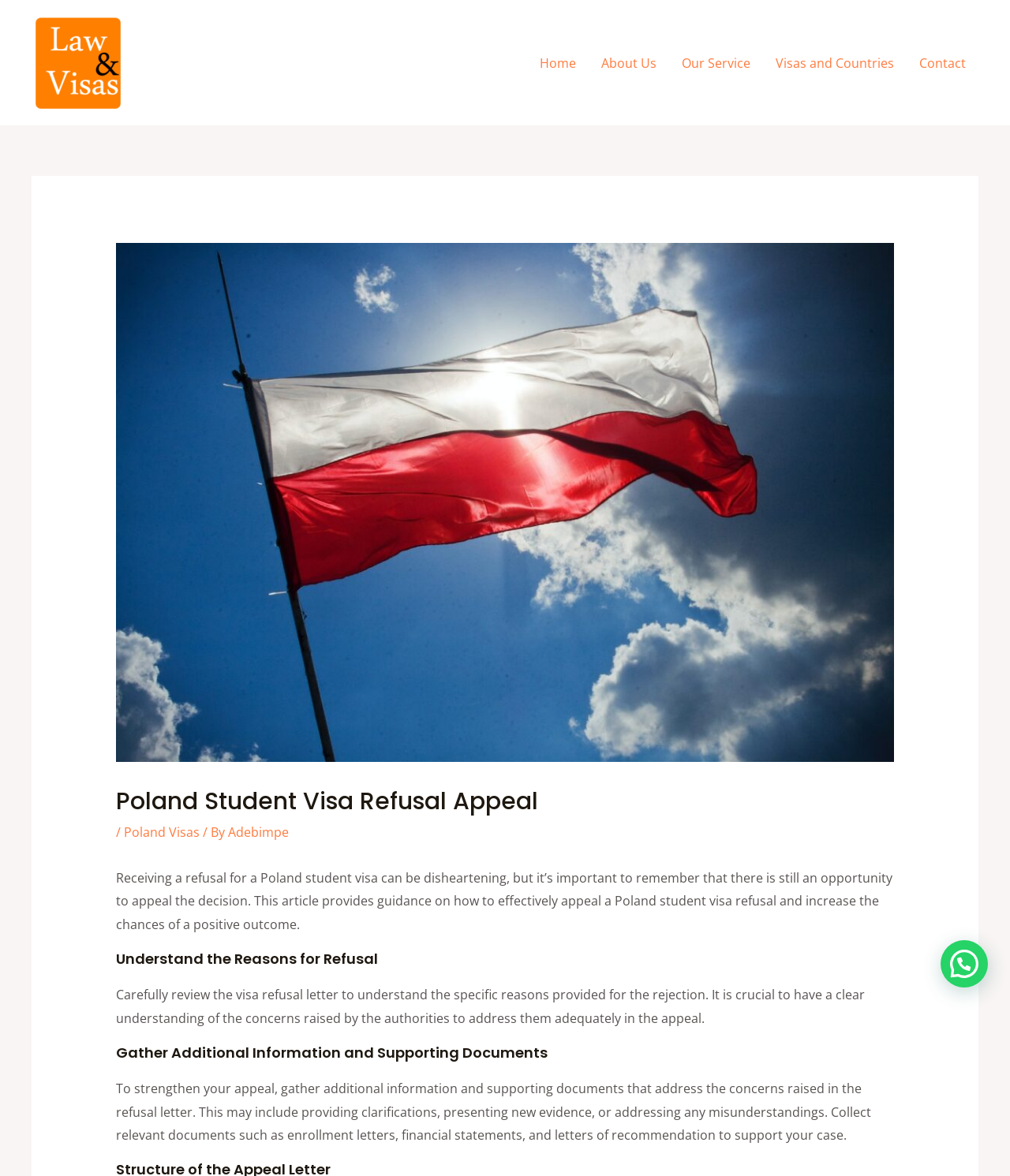Elaborate on the webpage's design and content in a detailed caption.

The webpage is about a guide on appealing a Poland student visa refusal. At the top left corner, there is a logo of "Law and Visas" with a link to the website. On the top right corner, there is a navigation menu with links to "Home", "About Us", "Our Service", "Visas and Countries", and "Contact". 

Below the navigation menu, there is a large header section that spans almost the entire width of the page. It contains an image with the title "Poland Student Visa Refusal Appeal" and a heading with the same text. Below the heading, there is a breadcrumb trail with links to "Poland Visas" and "Adebimpe". 

The main content of the page starts with a paragraph of text that explains the importance of appealing a Poland student visa refusal and how this article can provide guidance on increasing the chances of a positive outcome. 

Below this introductory paragraph, there are three sections with headings: "Understand the Reasons for Refusal", "Gather Additional Information and Supporting Documents", and another unlabelled section. Each section contains a paragraph of text that provides guidance on the appeal process, with the first section advising readers to review the visa refusal letter, the second section explaining the importance of gathering additional information and supporting documents, and the third section providing more details on the types of documents that can be used to support the appeal.